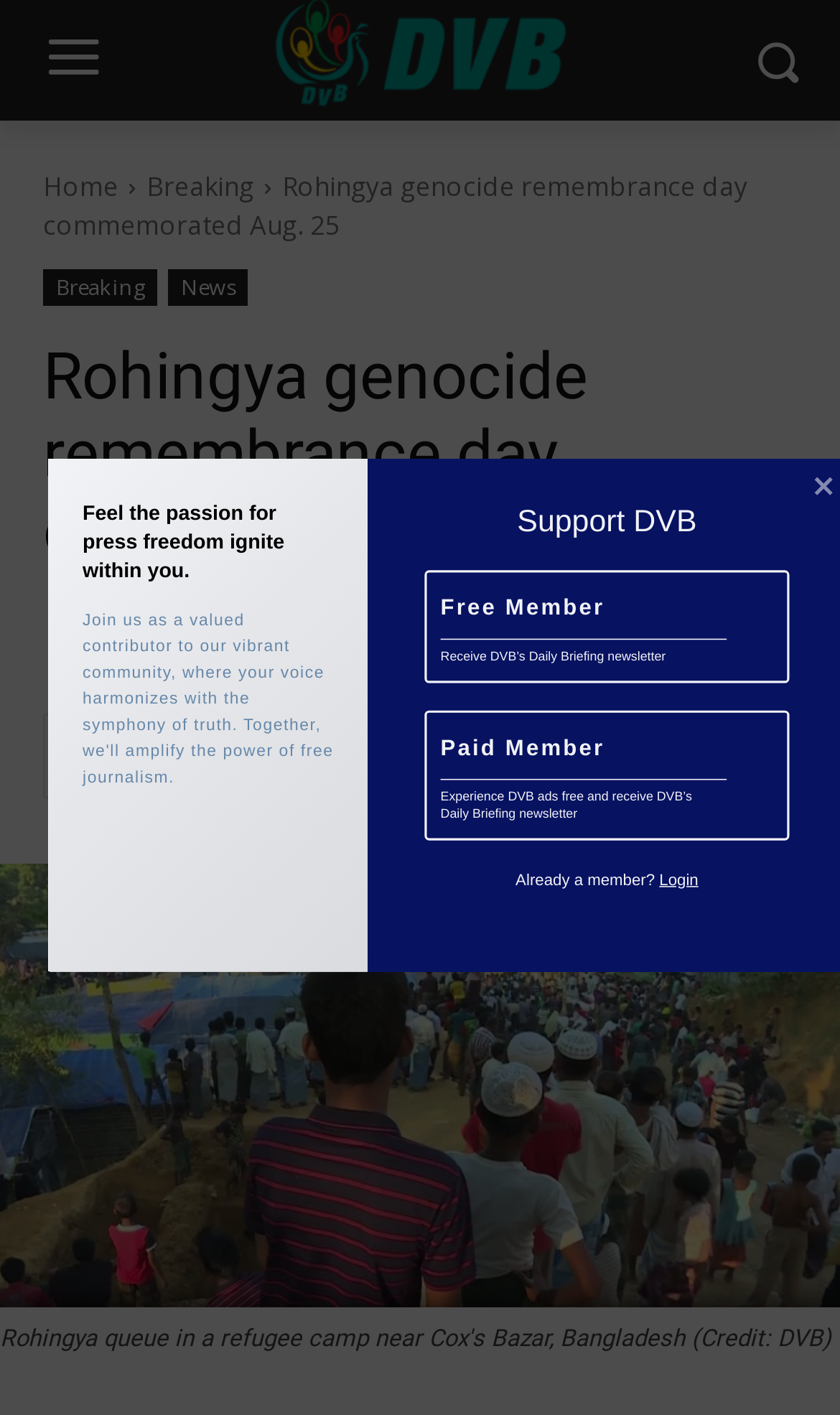Show the bounding box coordinates of the region that should be clicked to follow the instruction: "Read the news article."

[0.051, 0.239, 0.949, 0.403]